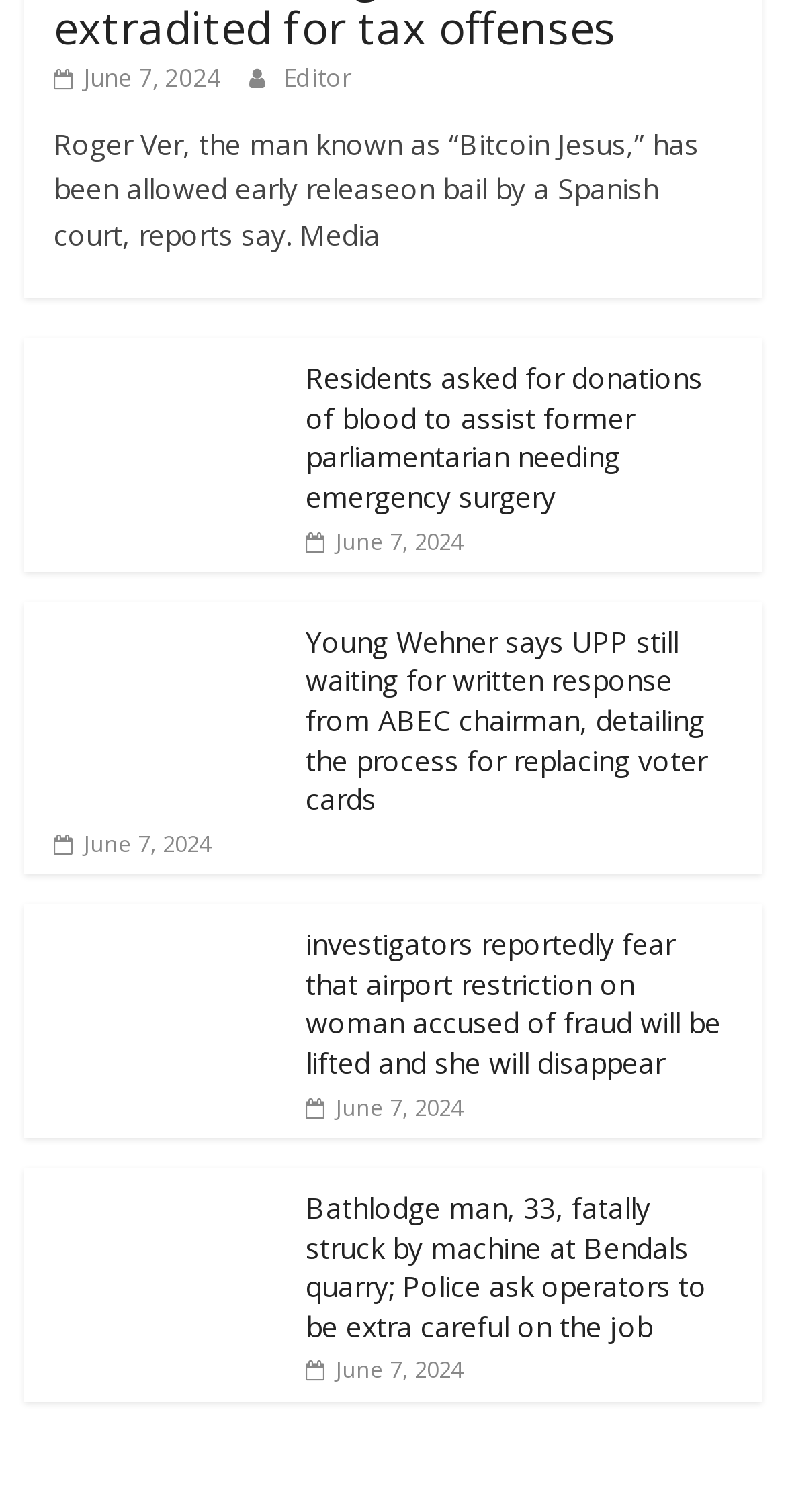Please give the bounding box coordinates of the area that should be clicked to fulfill the following instruction: "View article about blood donations". The coordinates should be in the format of four float numbers from 0 to 1, i.e., [left, top, right, bottom].

[0.03, 0.224, 0.363, 0.344]